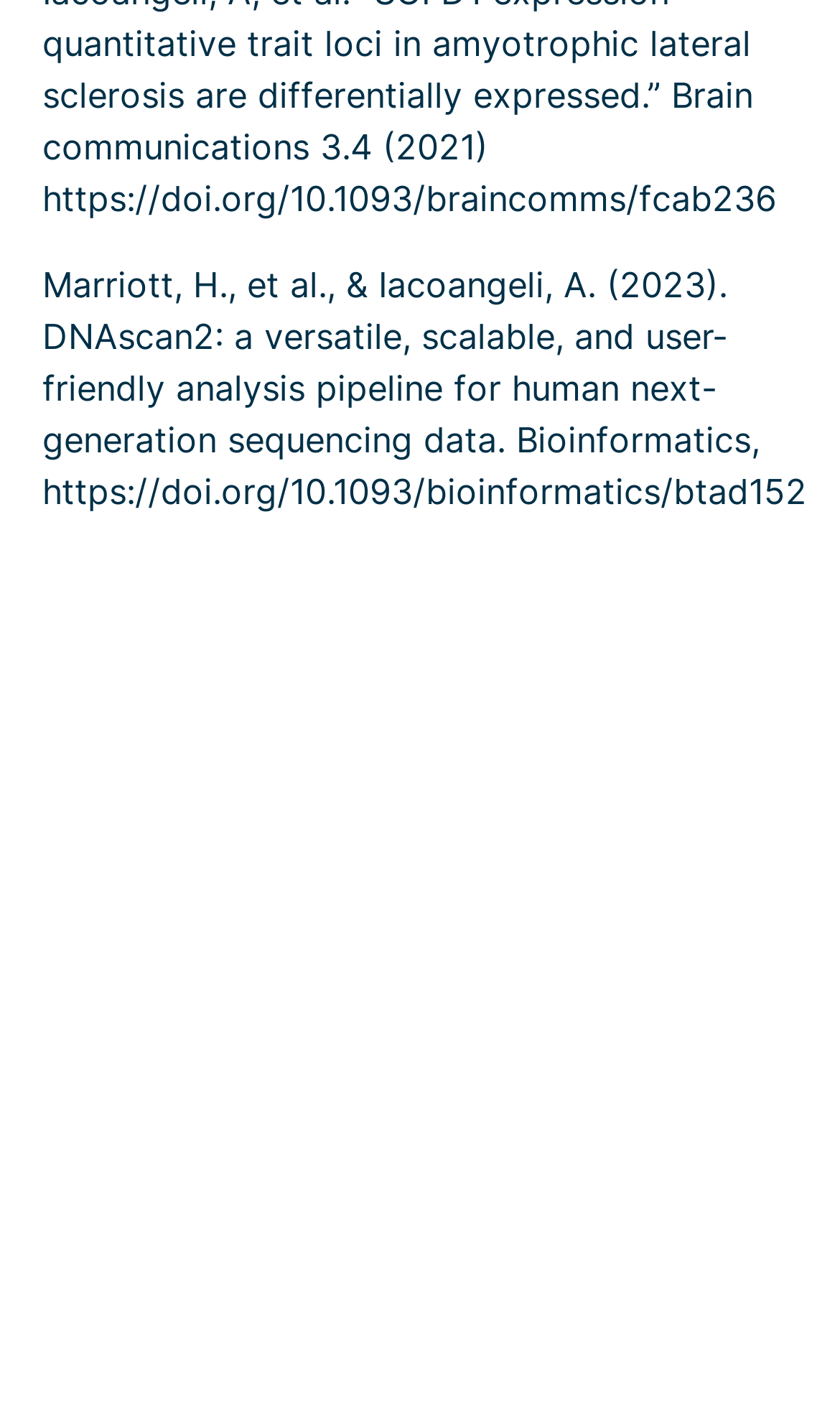Determine the bounding box coordinates for the HTML element described here: "".

[0.467, 0.902, 0.533, 0.933]